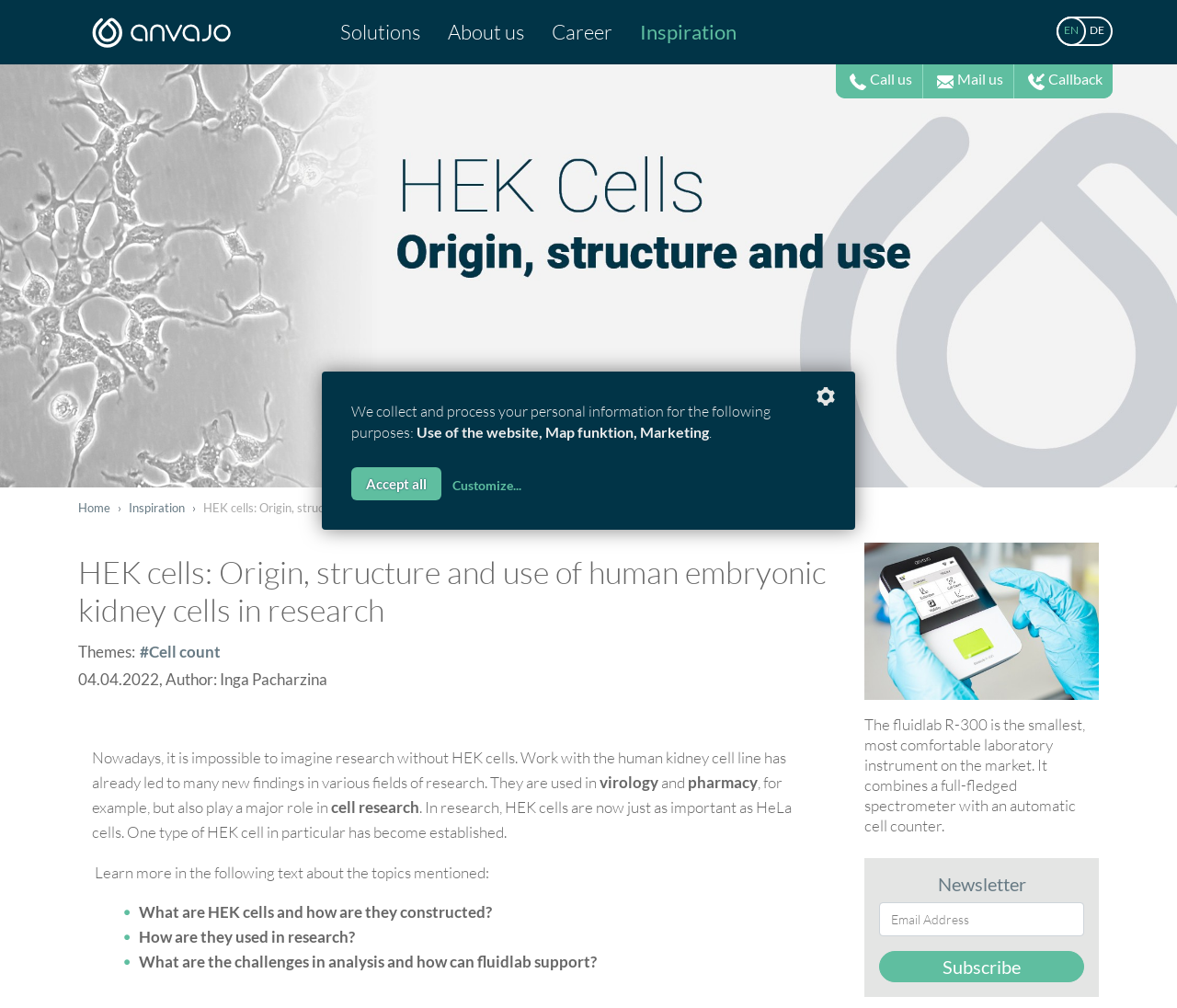Extract the primary heading text from the webpage.

HEK cells: Origin, structure and use of human embryonic kidney cells in research